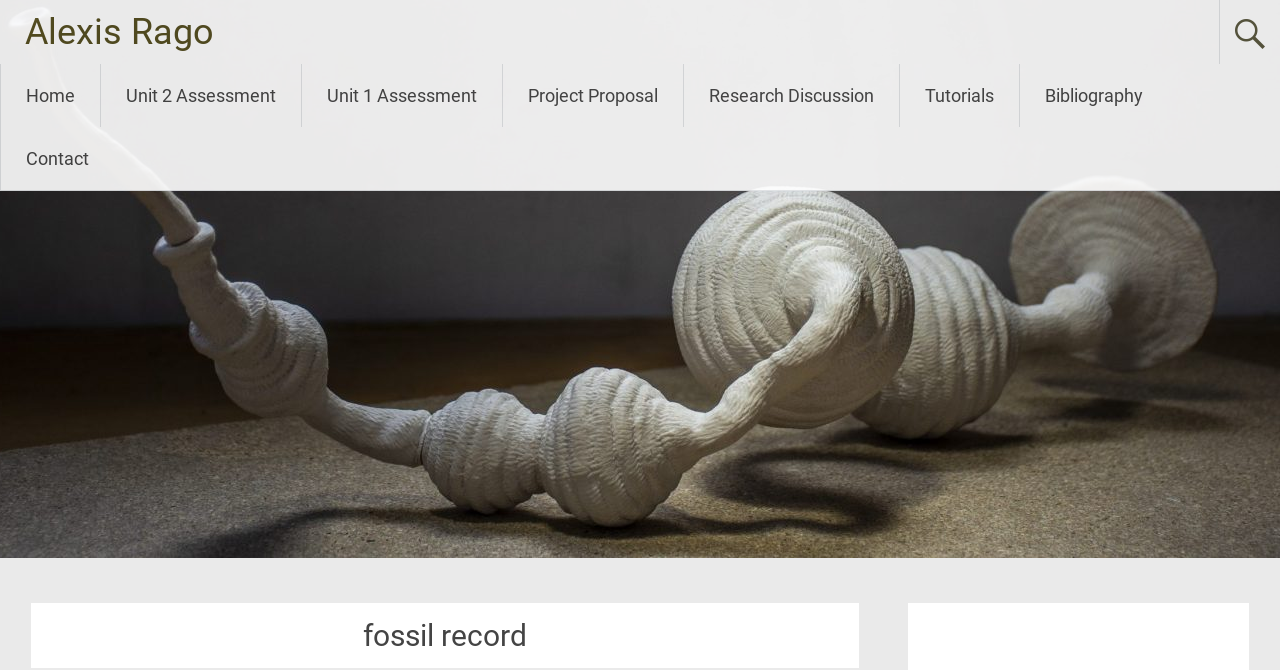Find the bounding box coordinates of the clickable area required to complete the following action: "read about us".

None